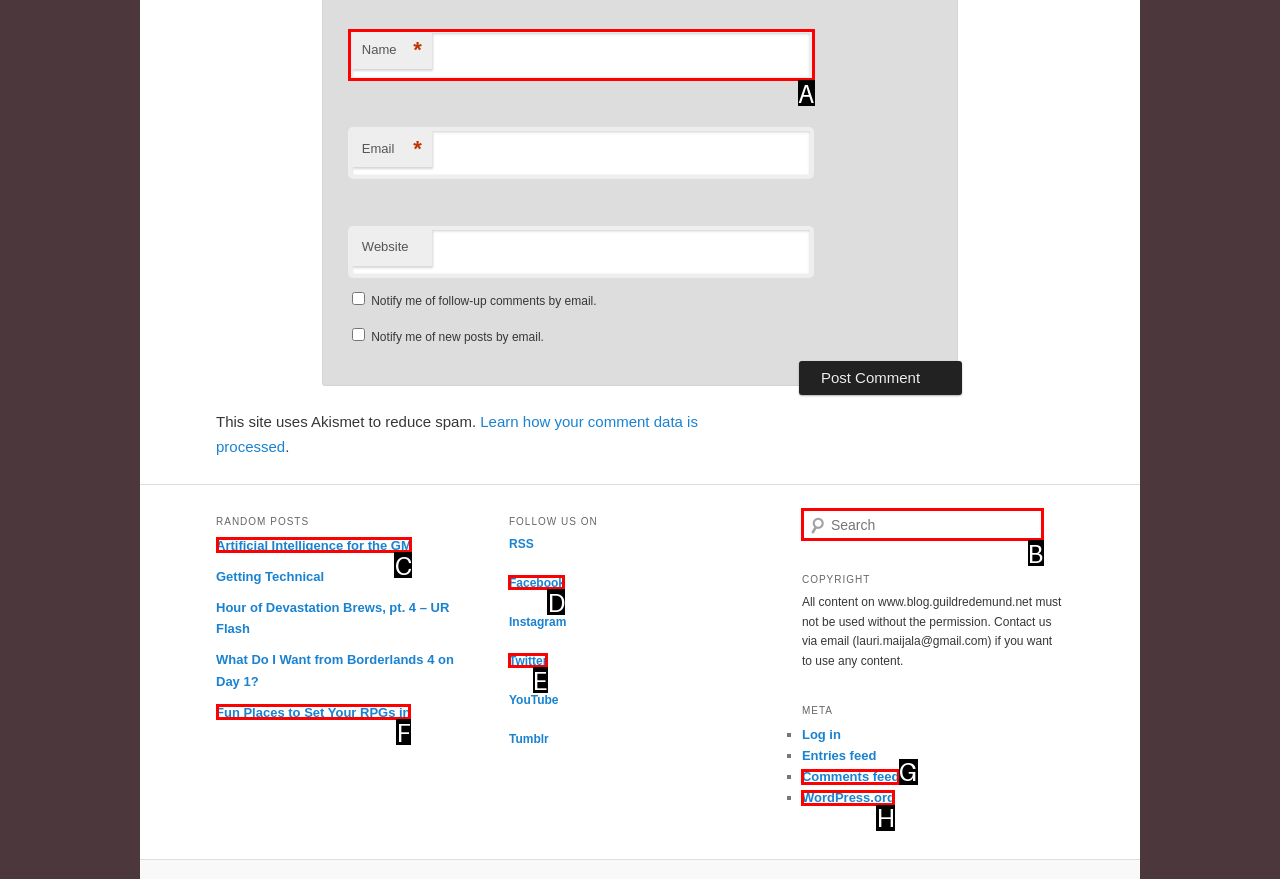Show which HTML element I need to click to perform this task: Enter your name Answer with the letter of the correct choice.

A